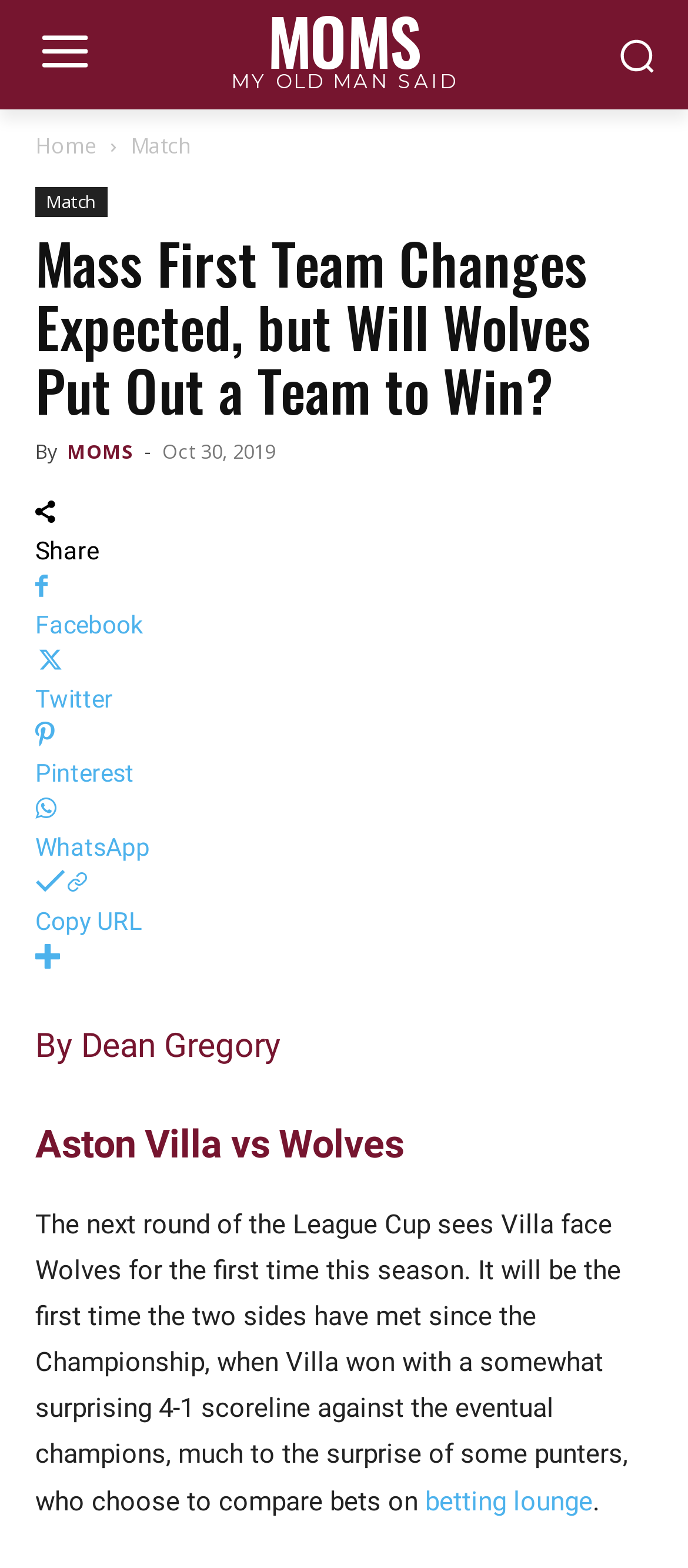Give a concise answer of one word or phrase to the question: 
What is the name of the team playing against Aston Villa?

Wolves